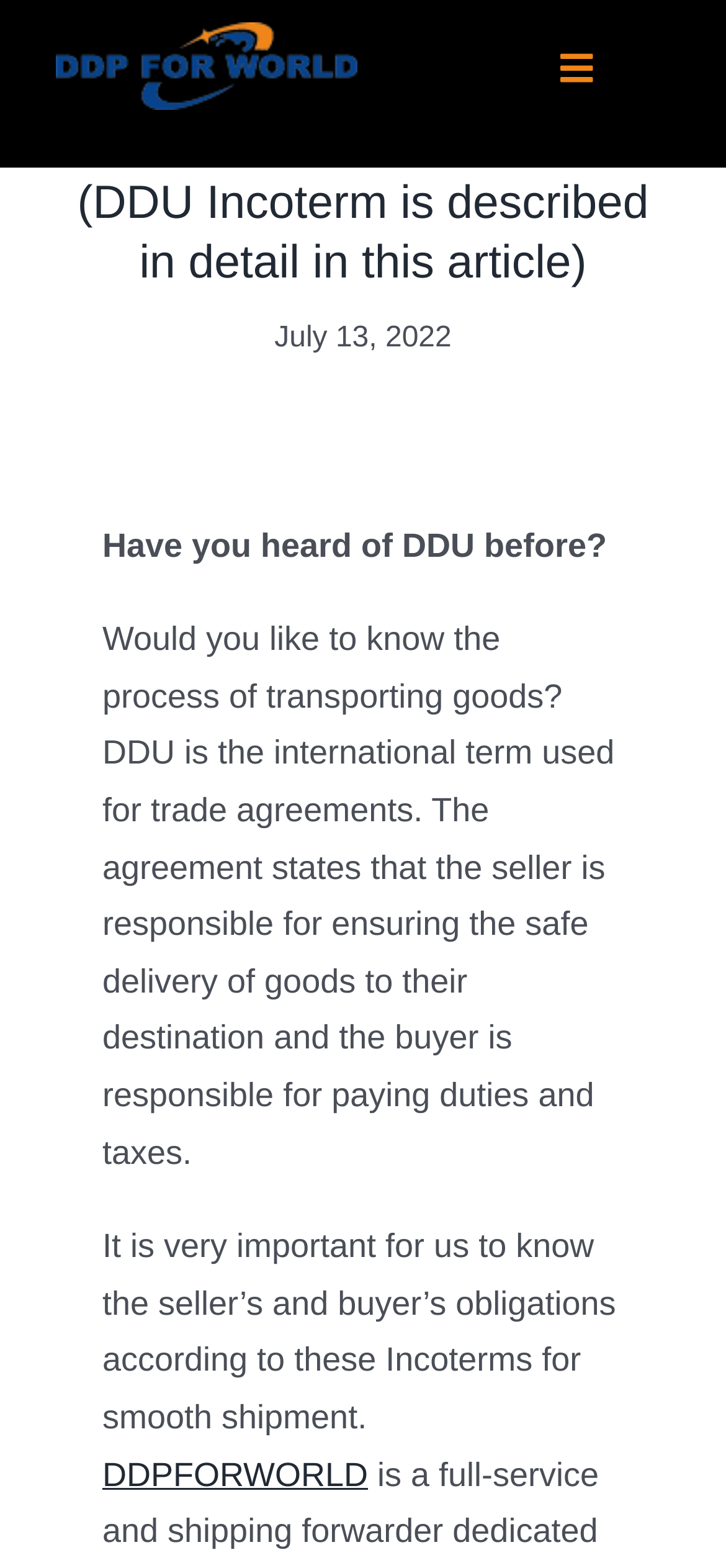What is the main topic of this article?
Use the image to give a comprehensive and detailed response to the question.

The main topic of this article is DDU Incoterm, which is described in detail in the article. The heading of the article is 'What is DDU Incoterm?' and the article explains the process of transporting goods using DDU Incoterm.